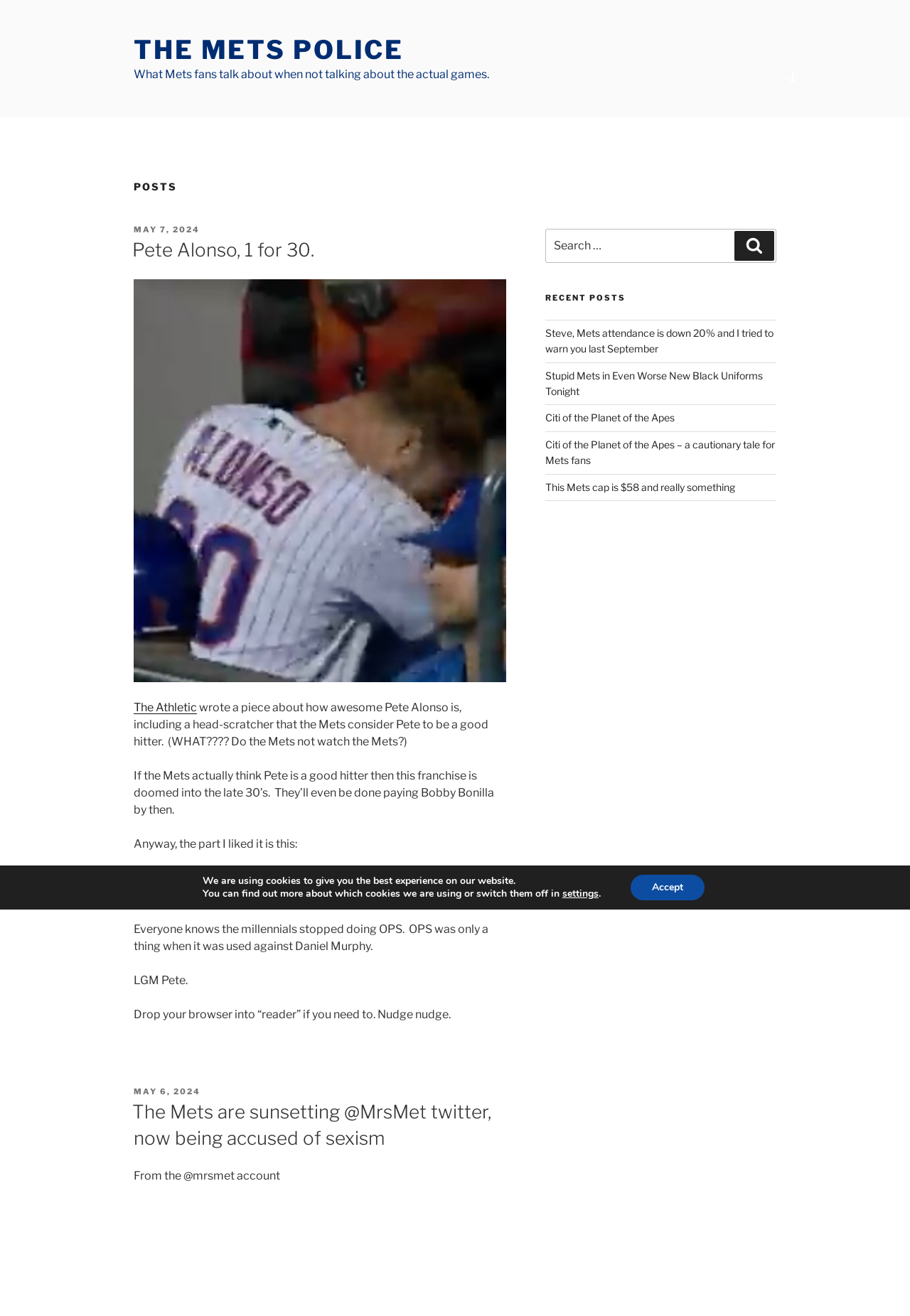Please determine the bounding box coordinates of the area that needs to be clicked to complete this task: 'Click on the 'Steve, Mets attendance is down 20% and I tried to warn you last September' link'. The coordinates must be four float numbers between 0 and 1, formatted as [left, top, right, bottom].

[0.599, 0.248, 0.85, 0.27]